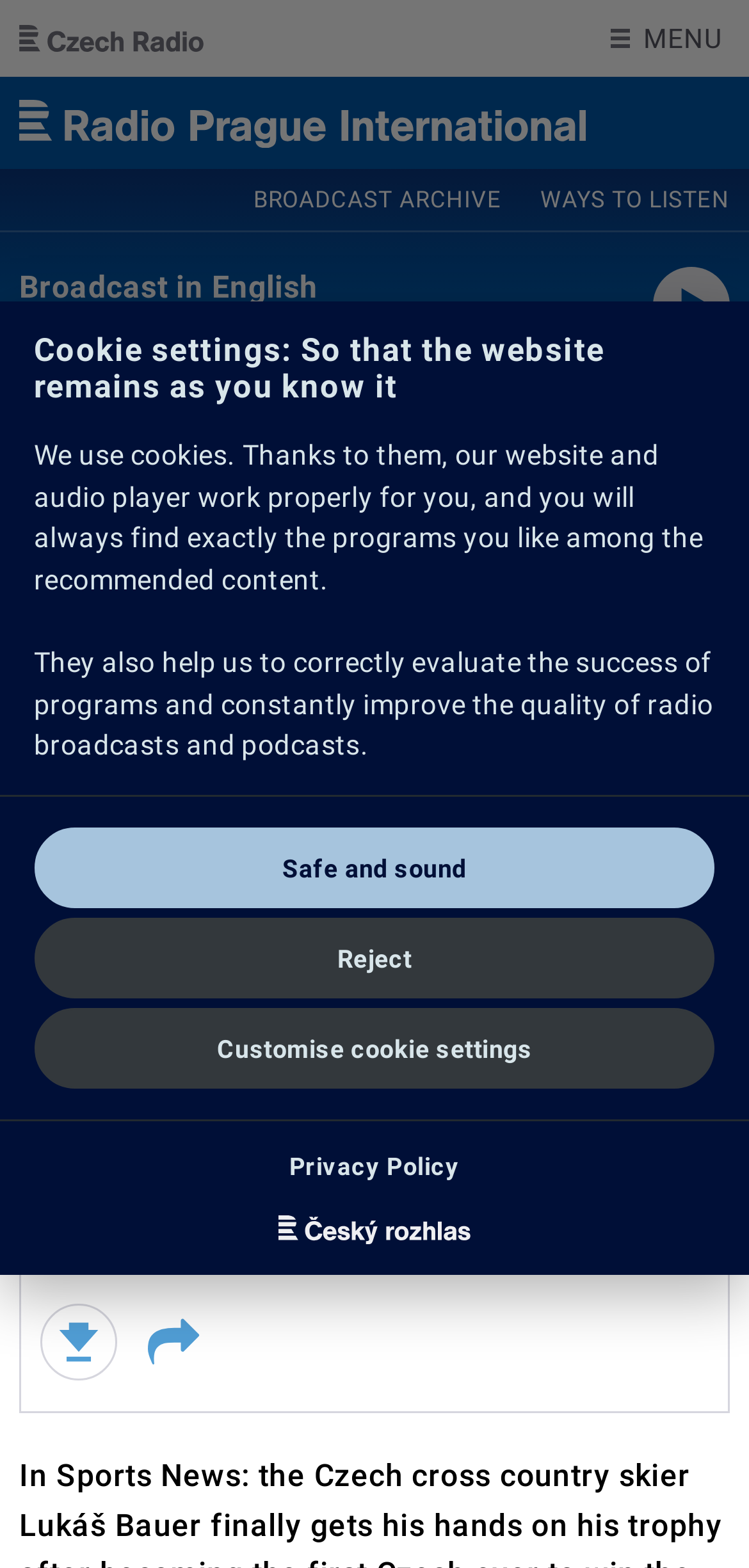Find the bounding box coordinates of the element's region that should be clicked in order to follow the given instruction: "Click the 'BROADCAST ARCHIVE' link". The coordinates should consist of four float numbers between 0 and 1, i.e., [left, top, right, bottom].

[0.313, 0.108, 0.696, 0.147]